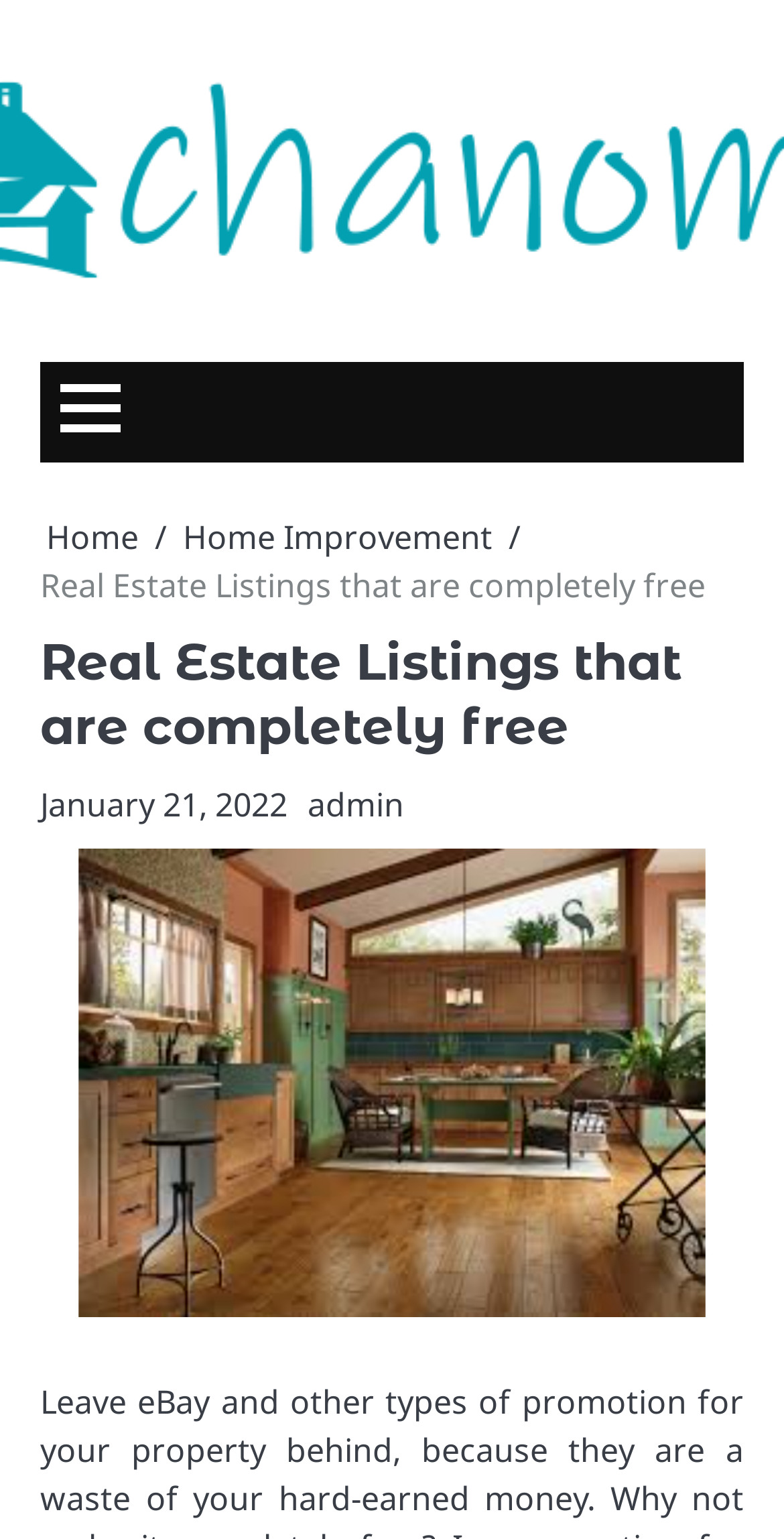Identify the main heading from the webpage and provide its text content.

Real Estate Listings that are completely free